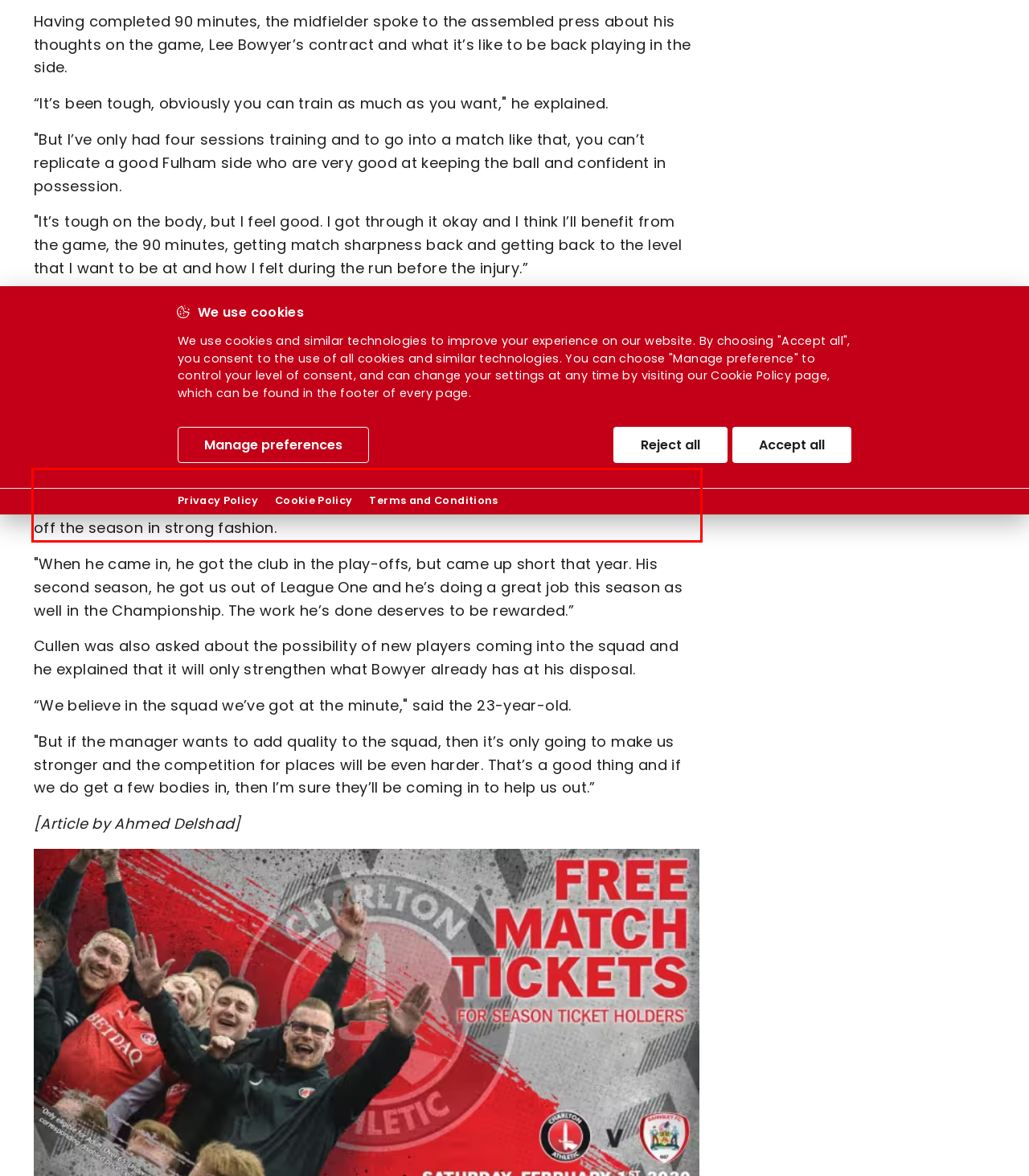From the given screenshot of a webpage, identify the red bounding box and extract the text content within it.

"And with the new owners coming in, they're rewarding Bow with what he deserves - a long-term contract. Now we can focus on the pitch and look forward to trying to finish off the season in strong fashion.